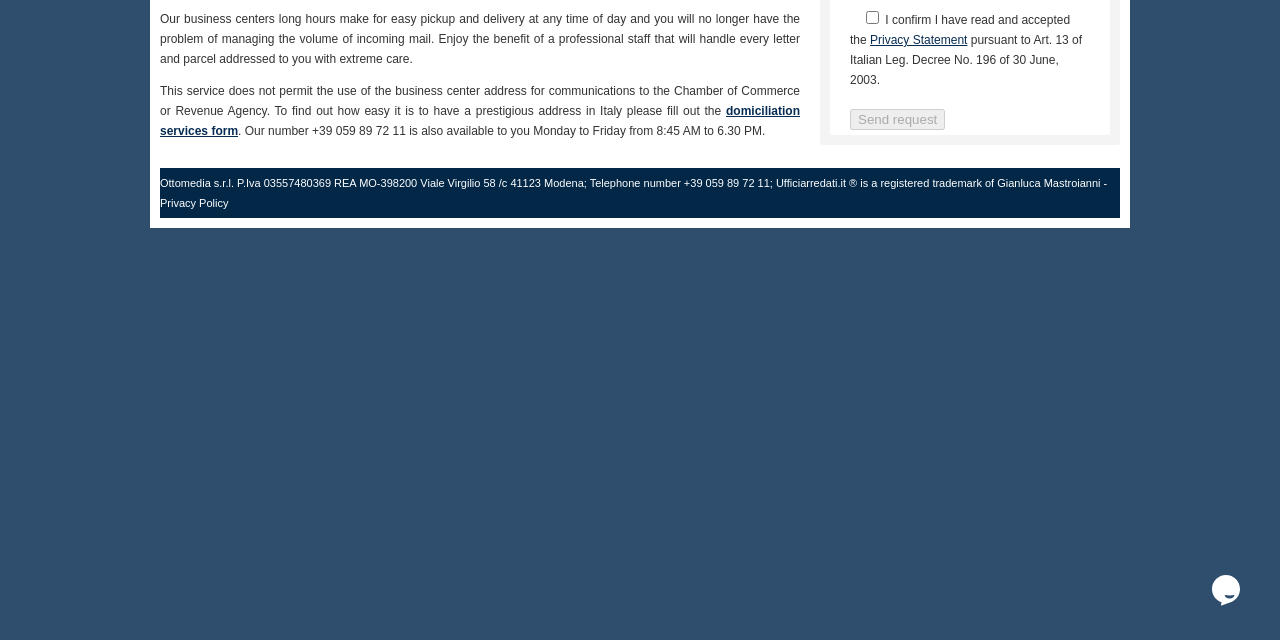Using the description: "domiciliation services form", identify the bounding box of the corresponding UI element in the screenshot.

[0.125, 0.162, 0.625, 0.216]